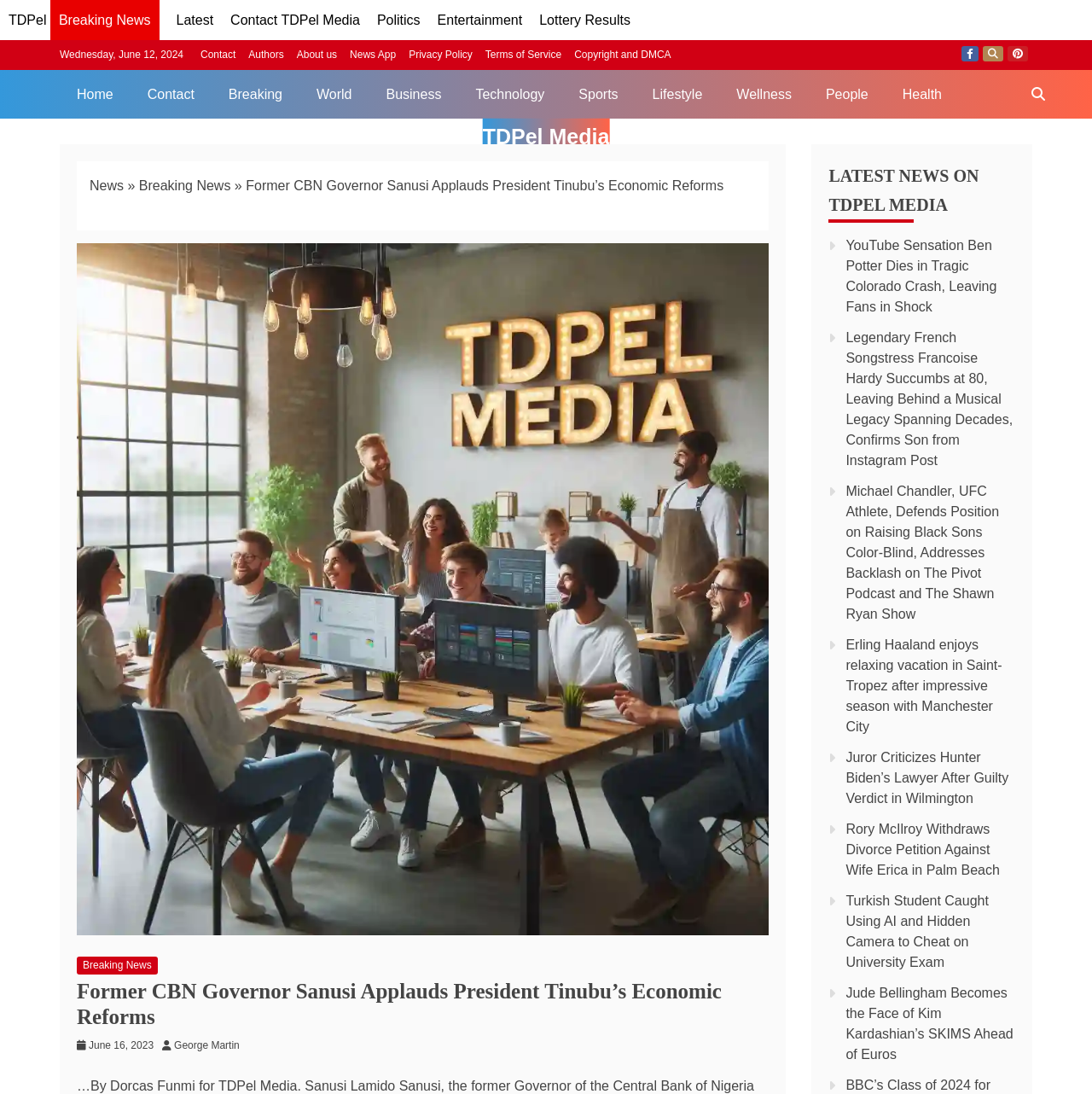Please determine the primary heading and provide its text.

Former CBN Governor Sanusi Applauds President Tinubu’s Economic Reforms